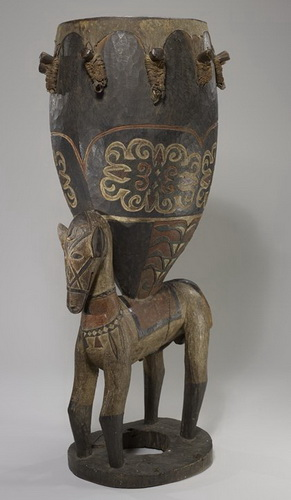Respond to the question below with a single word or phrase: What is the purpose of Baga artworks?

Educational